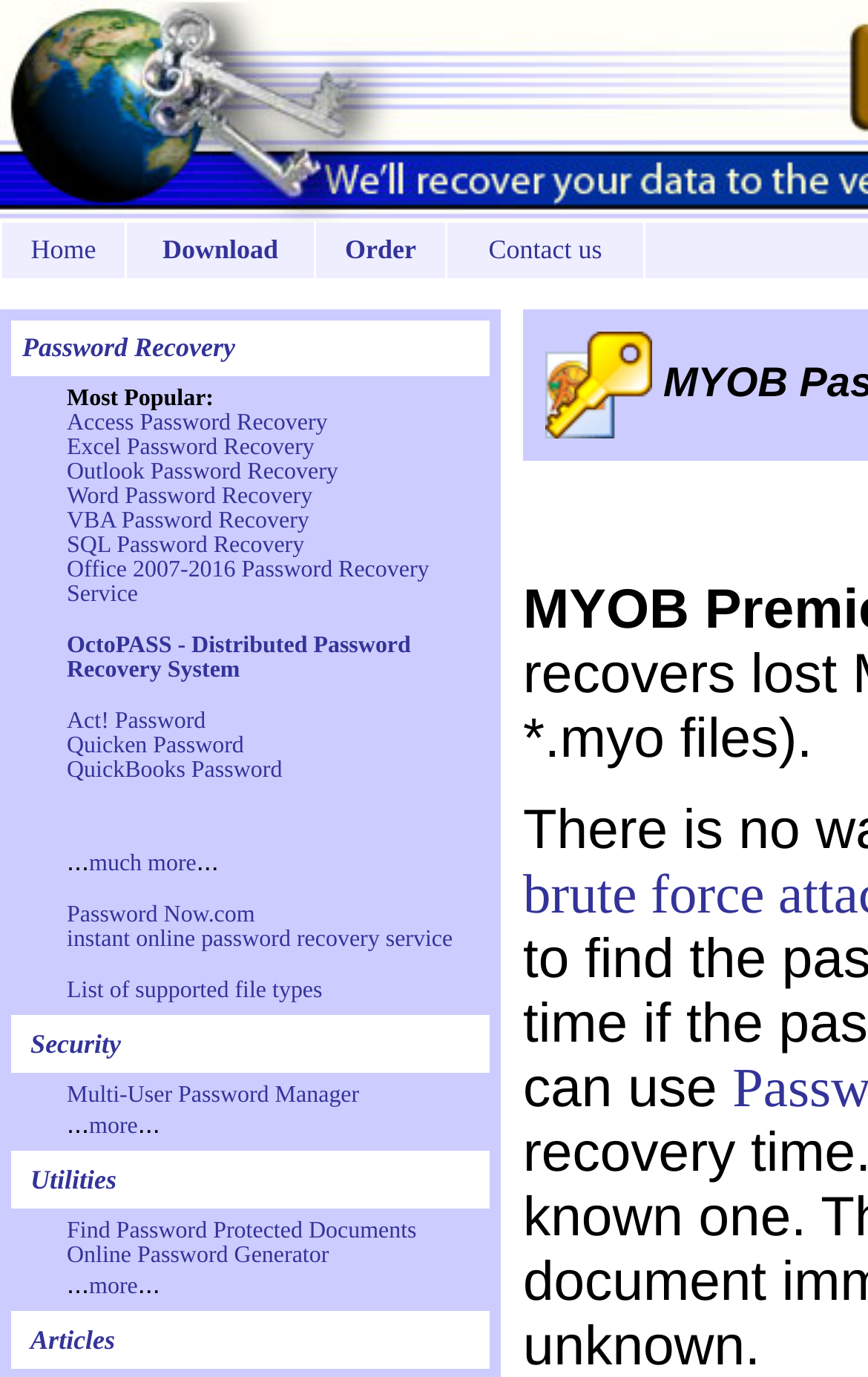Find the bounding box coordinates of the area to click in order to follow the instruction: "Click on Home".

[0.035, 0.17, 0.111, 0.192]